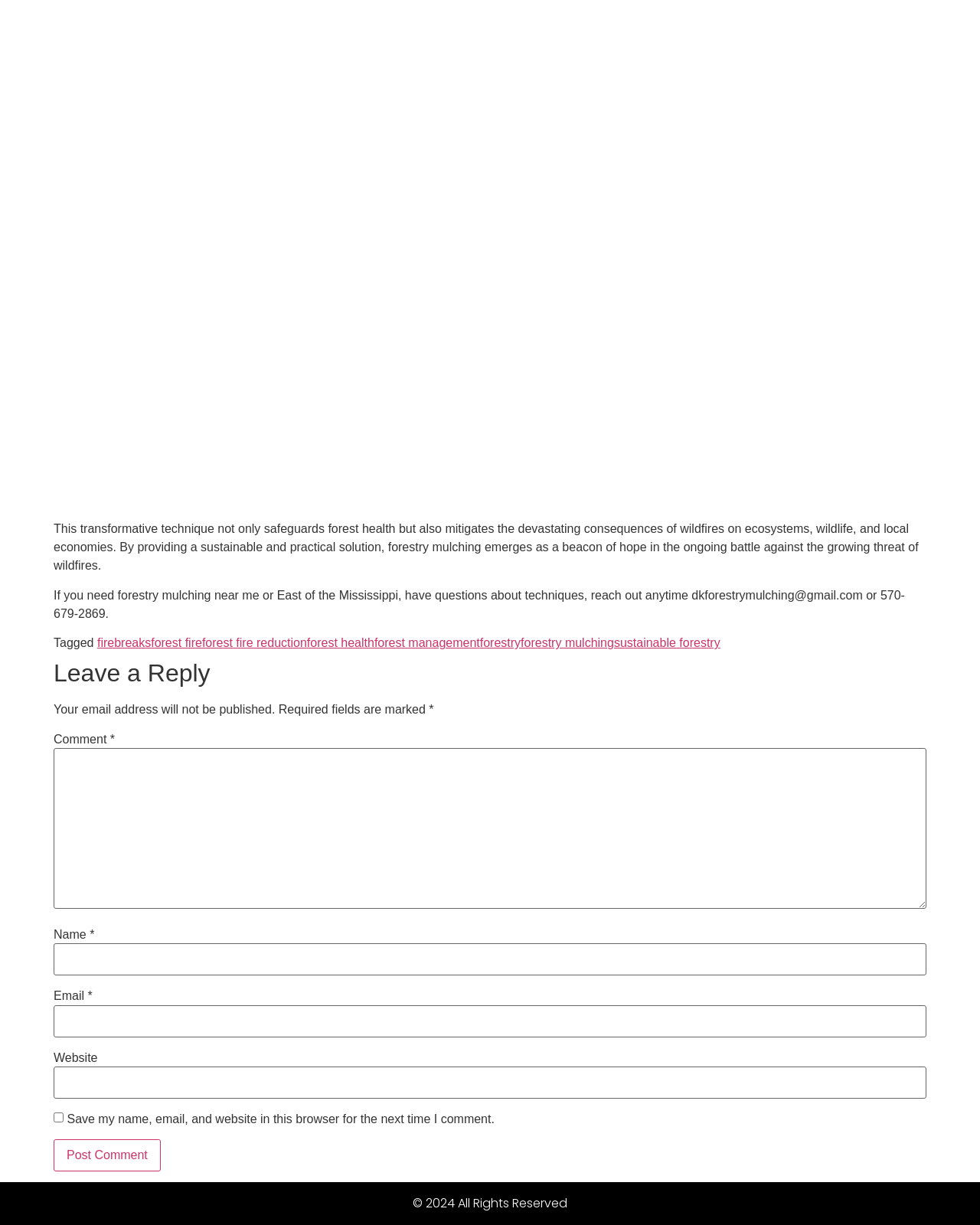What is the copyright year of this webpage?
Look at the image and provide a short answer using one word or a phrase.

2024